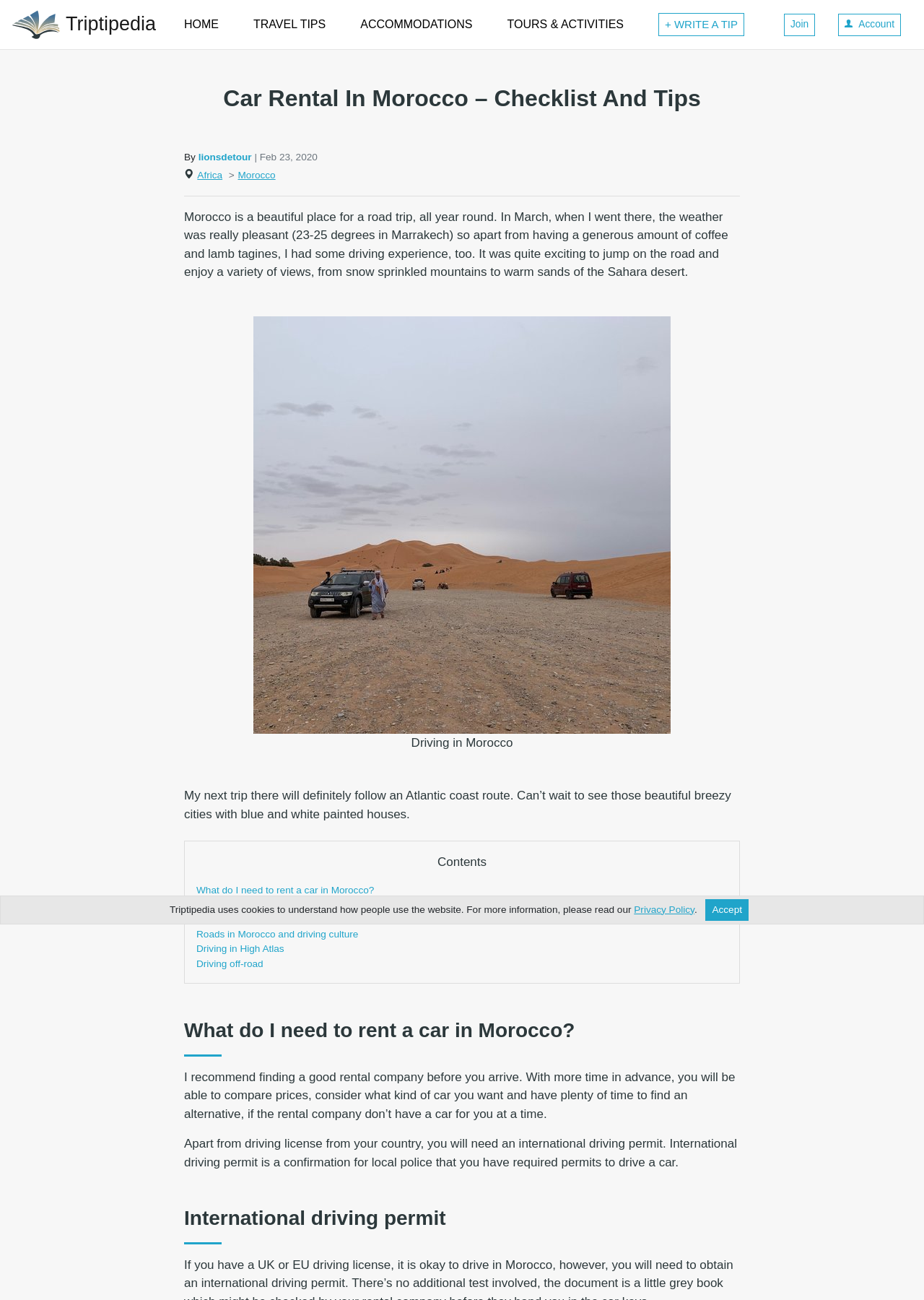Identify the bounding box coordinates of the section to be clicked to complete the task described by the following instruction: "Learn about 'What do I need to rent a car in Morocco?'". The coordinates should be four float numbers between 0 and 1, formatted as [left, top, right, bottom].

[0.212, 0.68, 0.405, 0.689]